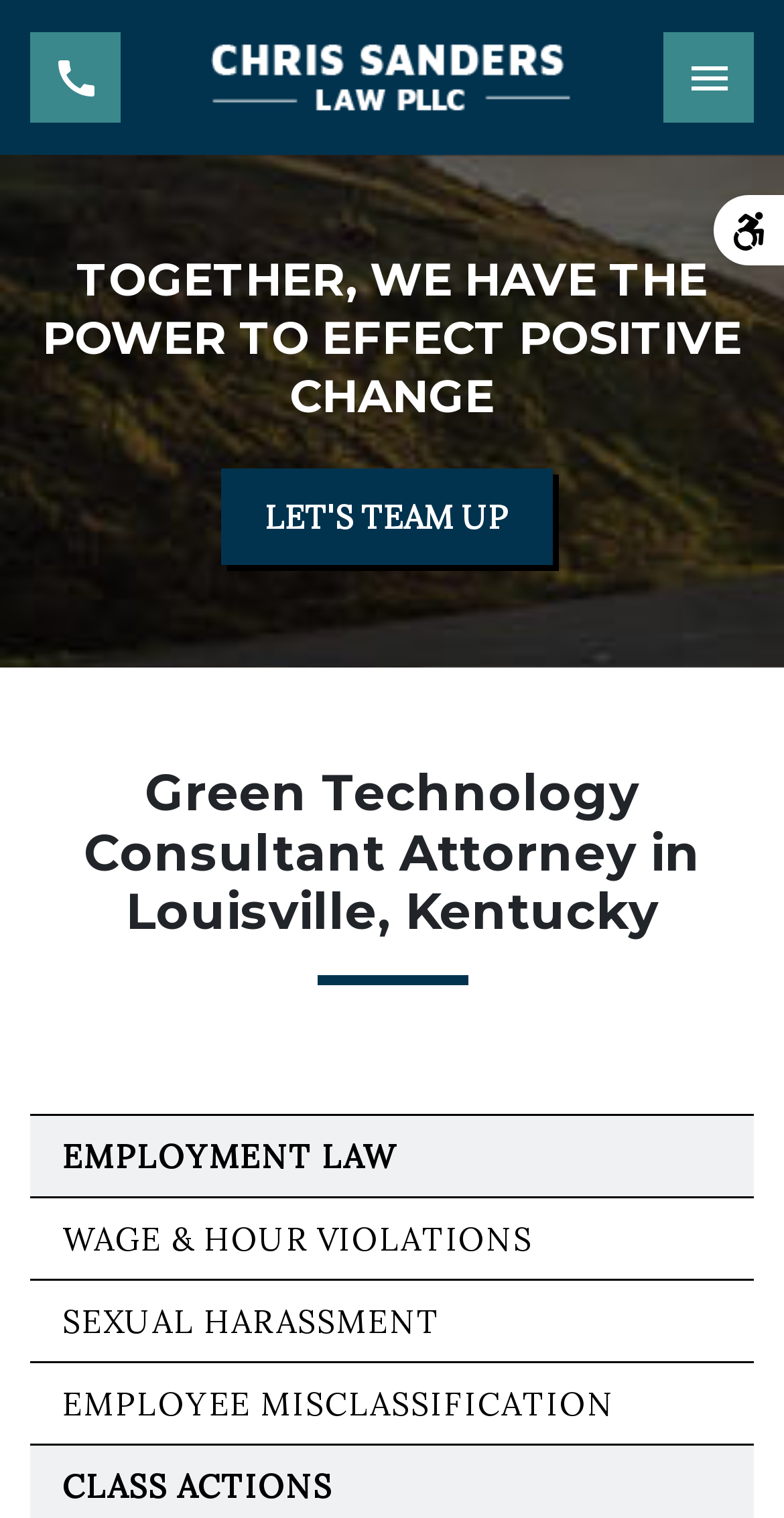What is the theme of the webpage?
Look at the webpage screenshot and answer the question with a detailed explanation.

The webpage is focused on green technology, as indicated by the meta description and the heading 'Green Technology Consultant Attorney in Louisville, Kentucky'. The webpage also has a call-to-action 'LET'S TEAM UP' which suggests collaboration for a common goal, likely related to green technology.